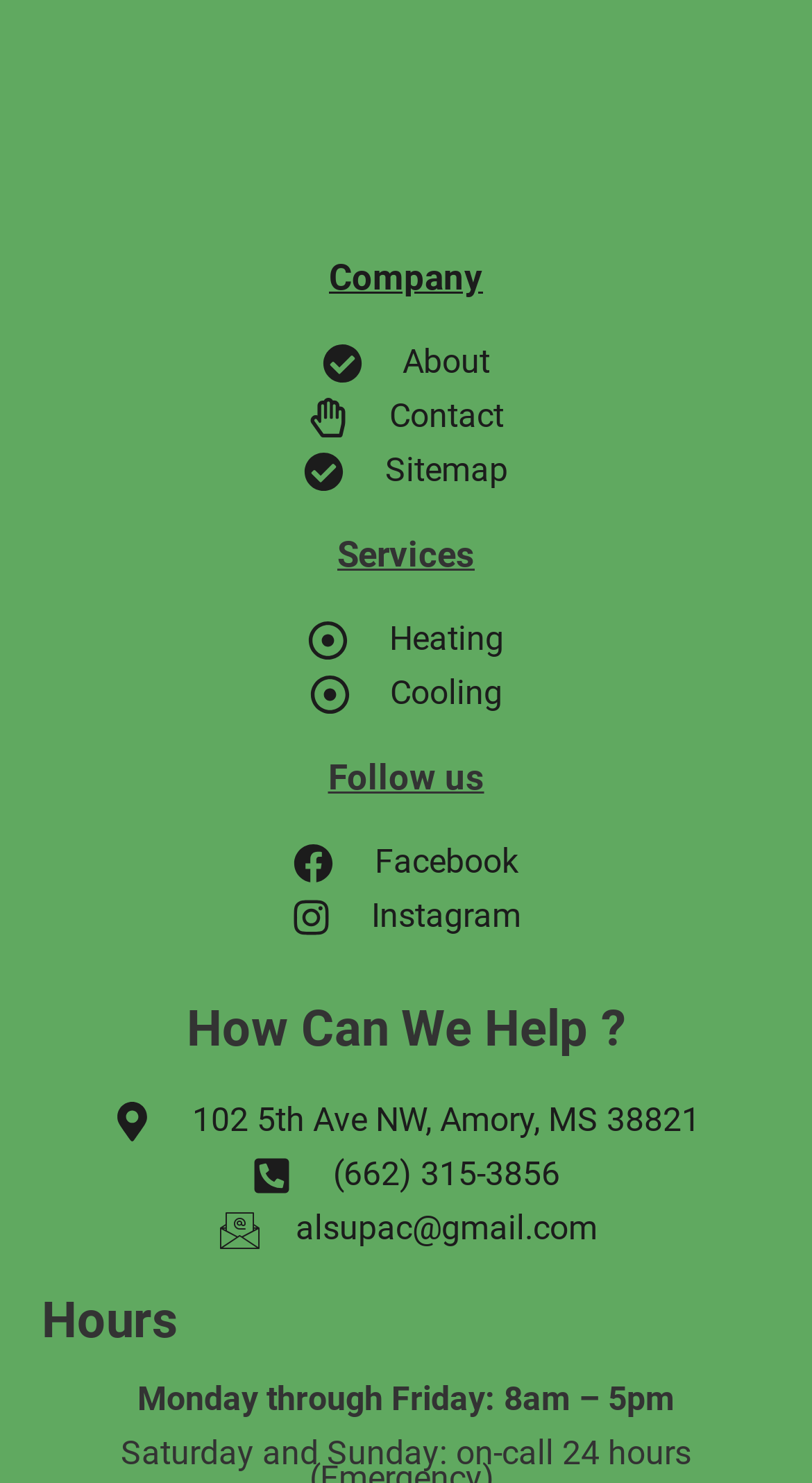Locate the bounding box coordinates of the clickable region necessary to complete the following instruction: "Follow us on Facebook". Provide the coordinates in the format of four float numbers between 0 and 1, i.e., [left, top, right, bottom].

[0.051, 0.565, 0.949, 0.598]